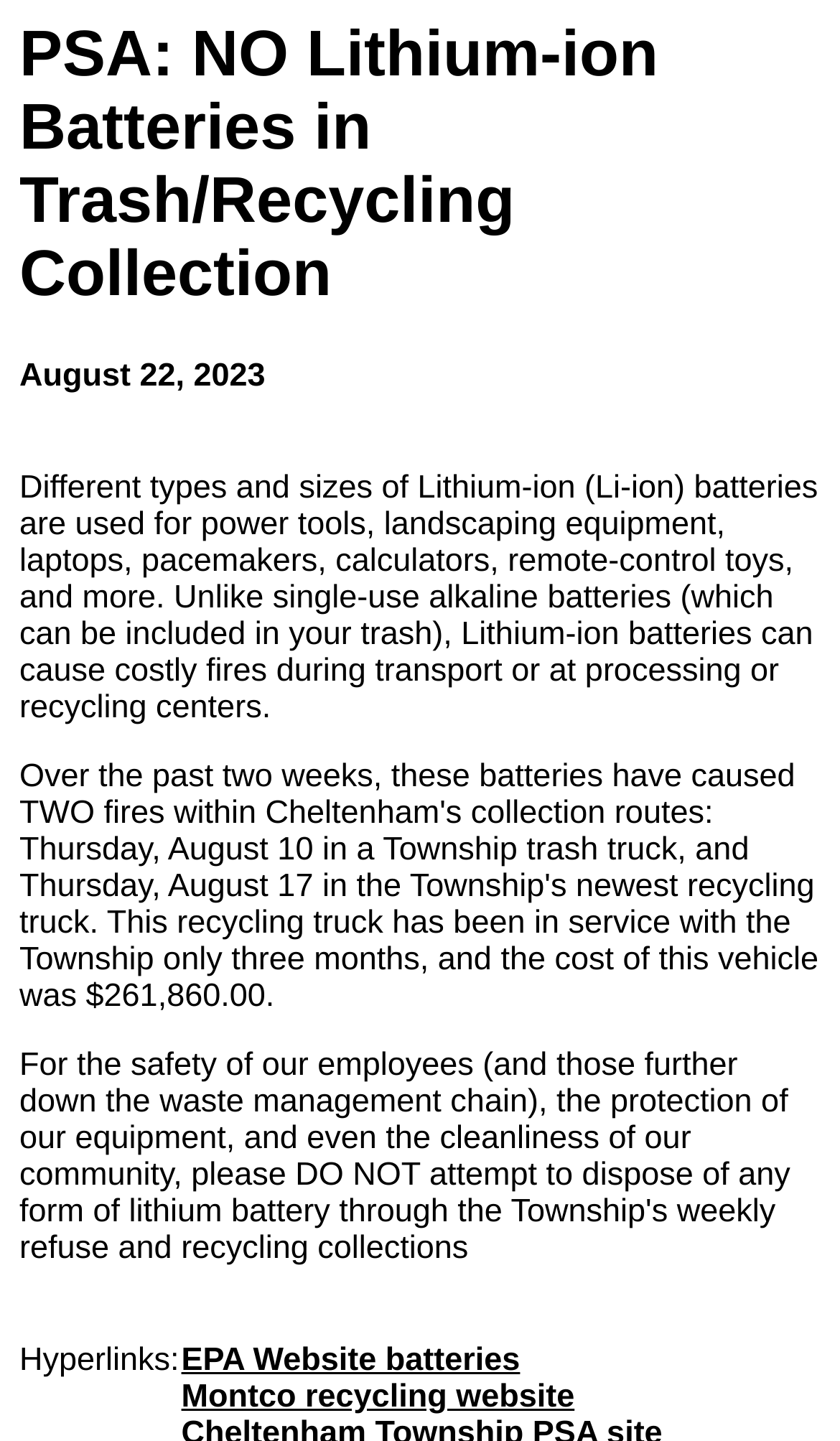How many links are provided at the bottom of the webpage?
Look at the screenshot and provide an in-depth answer.

The webpage provides two links at the bottom, one to the EPA Website batteries and another to the Montco recycling website.